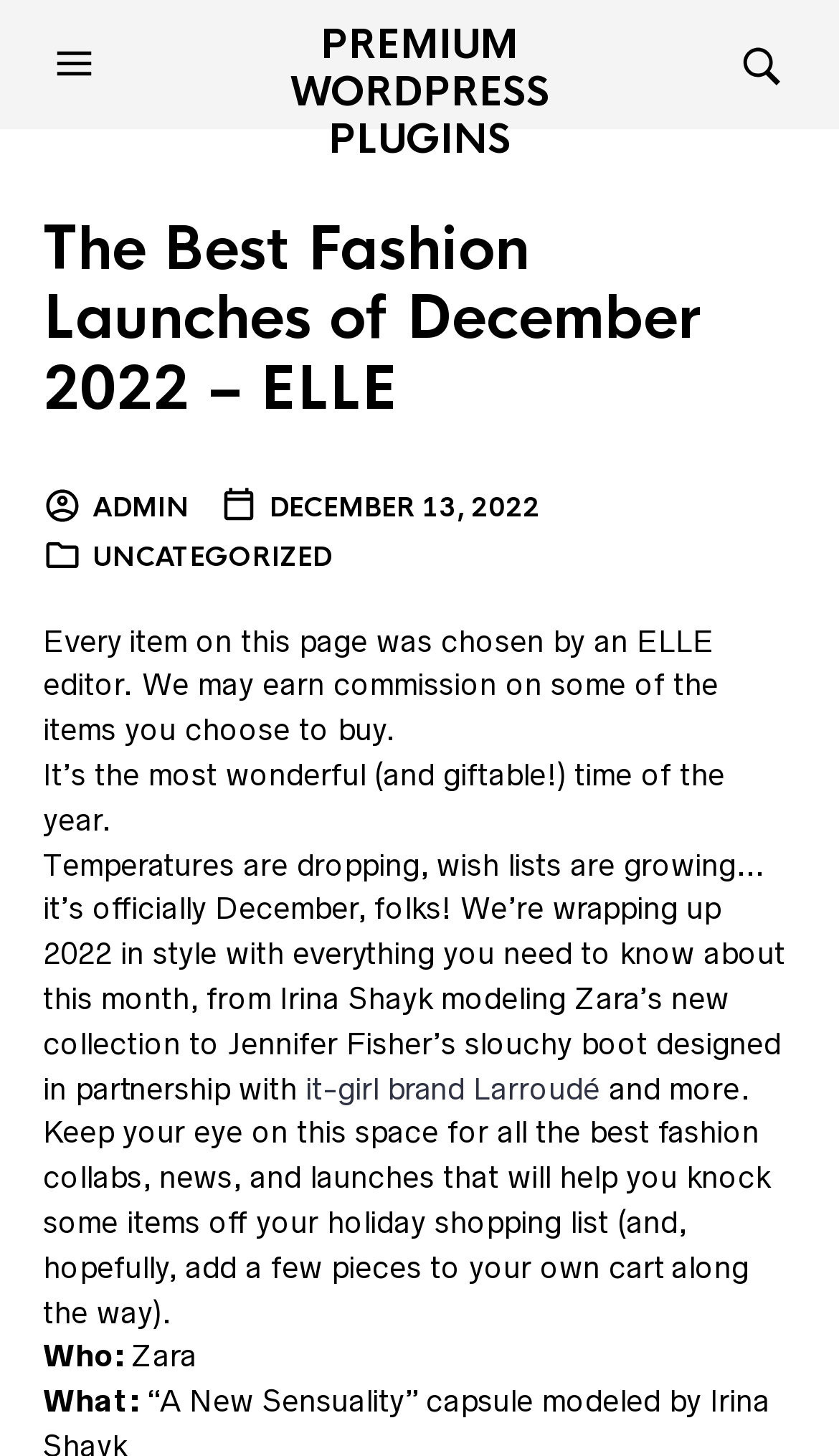Generate a comprehensive description of the webpage.

The webpage is about the best fashion launches of December 2022, as indicated by the title "The Best Fashion Launches of December 2022 – ELLE". At the top left corner, there is a button that controls an off-canvas element on the left side. Next to it, there is a link to "PREMIUM WORDPRESS PLUGINS". On the top right corner, there is another button that controls an off-canvas element at the top.

Below the top section, there is a header section that spans almost the entire width of the page. It contains a heading with the same title as the webpage, which is also a link. 

Under the header, there is a footer section that also spans almost the entire width of the page. It contains three links: "ADMIN", "DECEMBER 13, 2022", and "UNCATEGORIZED". The "DECEMBER 13, 2022" link also contains a time element.

Below the footer section, there are four blocks of text. The first block explains that every item on the page was chosen by an ELLE editor and that the website may earn commission on some items. The second block is a brief introduction to the content of the page. The third block is a longer paragraph that discusses the fashion news and launches of December, including mentions of Irina Shayk, Zara, Jennifer Fisher, and Larroudé. It also contains a link to "it-girl brand Larroudé". The fourth block is a continuation of the third block, discussing the best fashion collabs, news, and launches.

Finally, there are two more blocks of text at the bottom of the page, with labels "Who:" and "What:", and answers "Zara" and no answer, respectively.